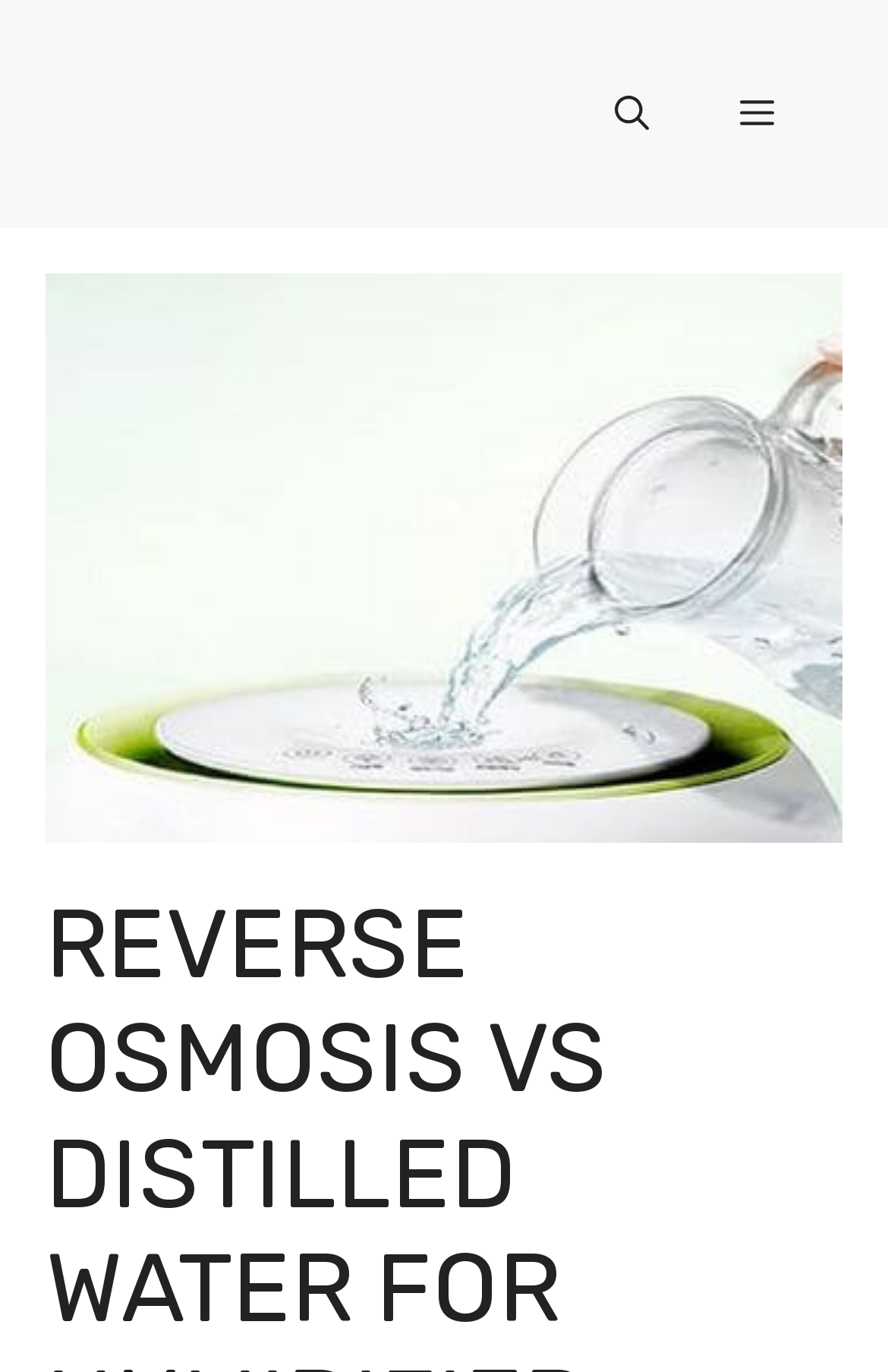Please identify and generate the text content of the webpage's main heading.

REVERSE OSMOSIS VS DISTILLED WATER FOR HUMIDIFIER